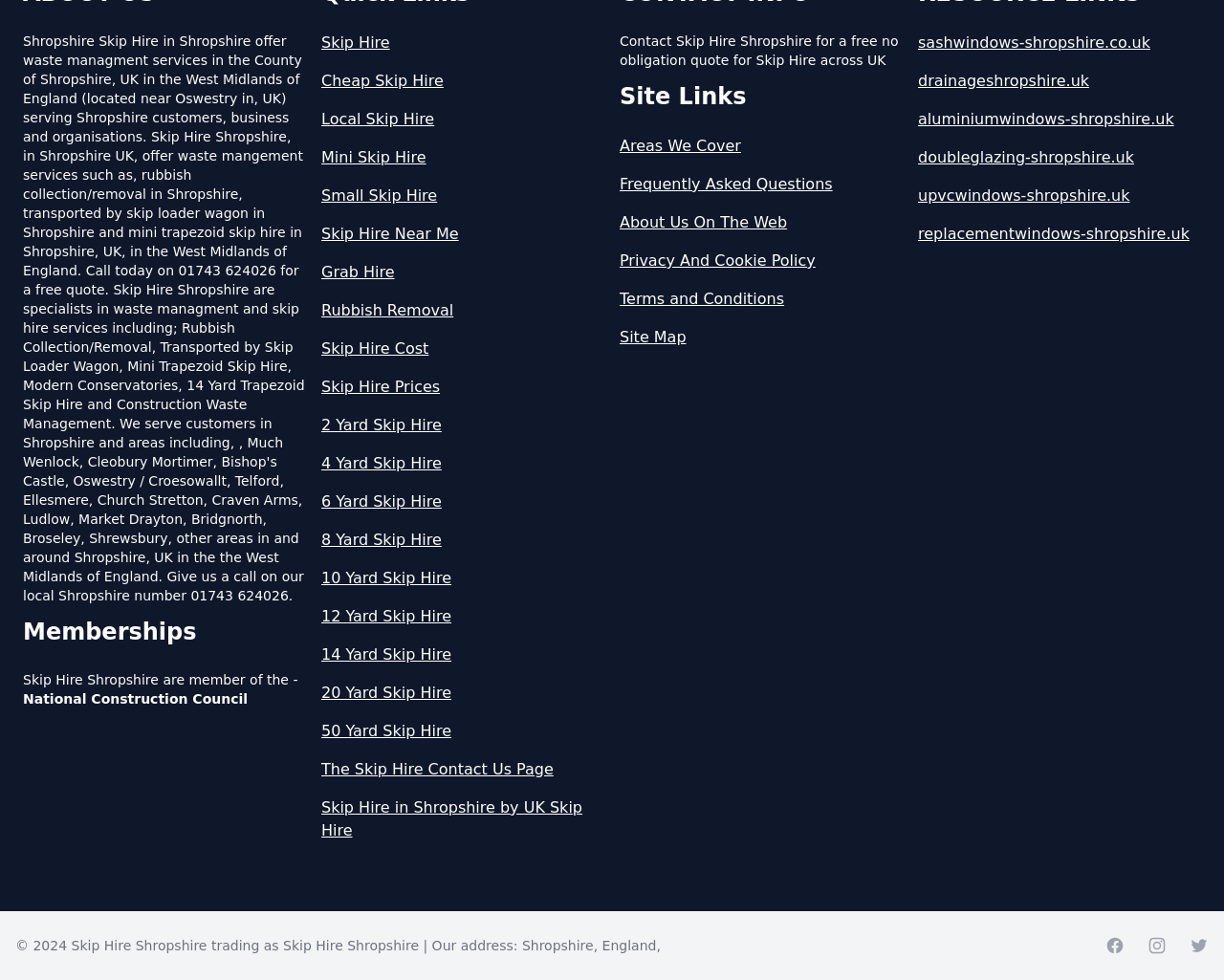Please determine the bounding box coordinates of the clickable area required to carry out the following instruction: "View the Facebook page". The coordinates must be four float numbers between 0 and 1, represented as [left, top, right, bottom].

[0.903, 0.955, 0.919, 0.975]